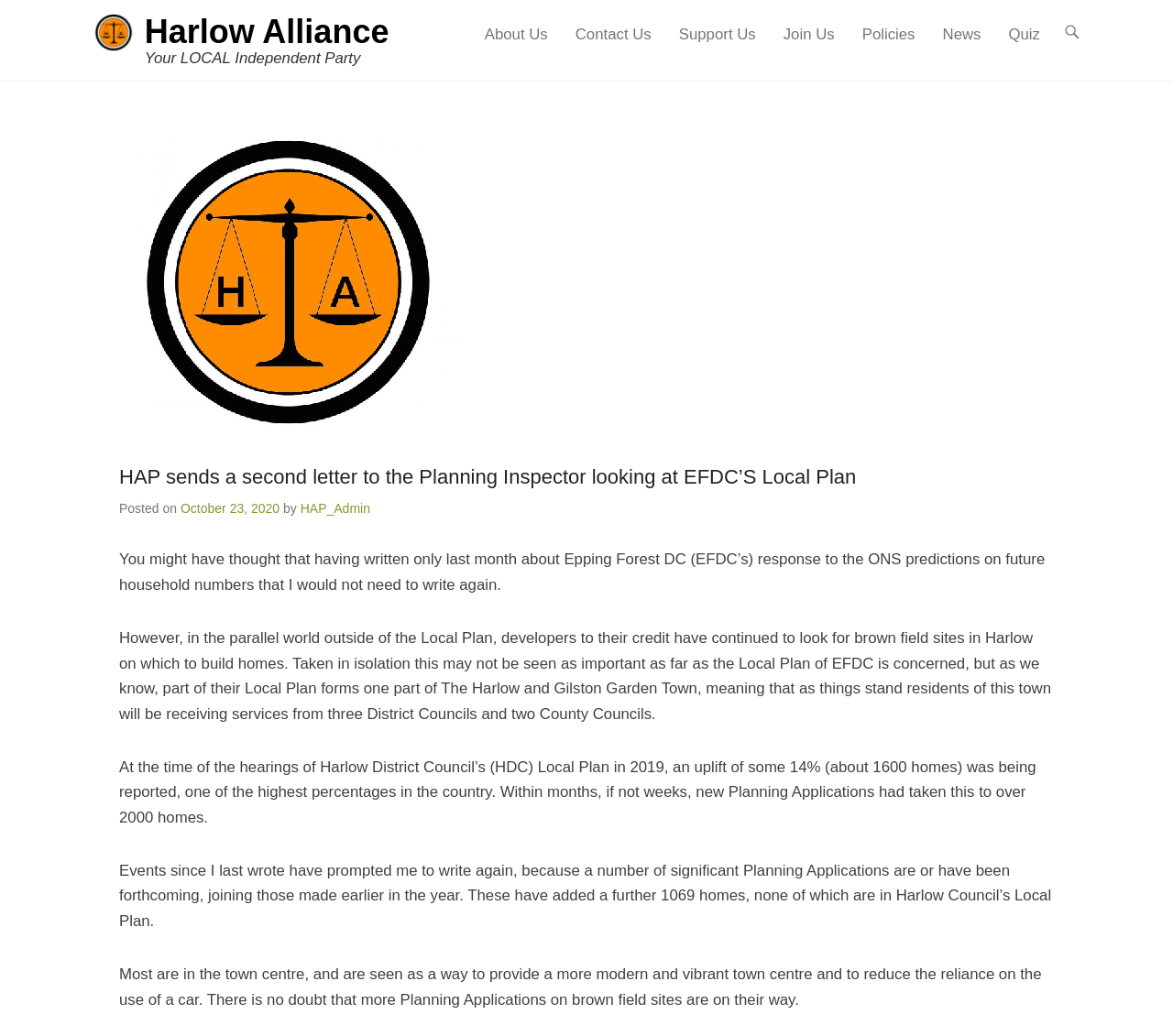What is the purpose of the new Planning Applications?
Look at the image and answer the question with a single word or phrase.

To provide a modern and vibrant town centre